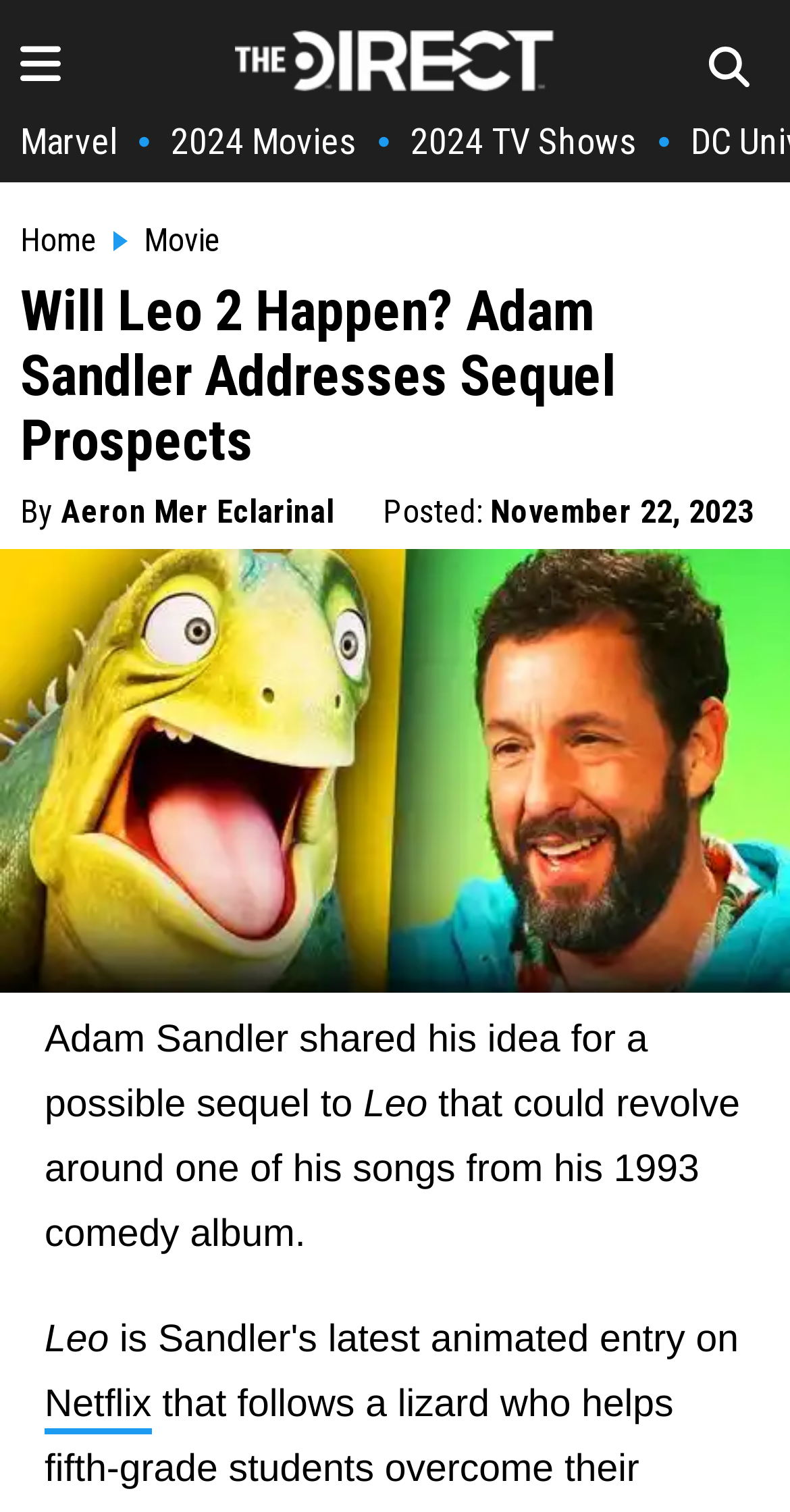Provide the bounding box coordinates of the area you need to click to execute the following instruction: "visit Marvel".

[0.026, 0.079, 0.149, 0.107]